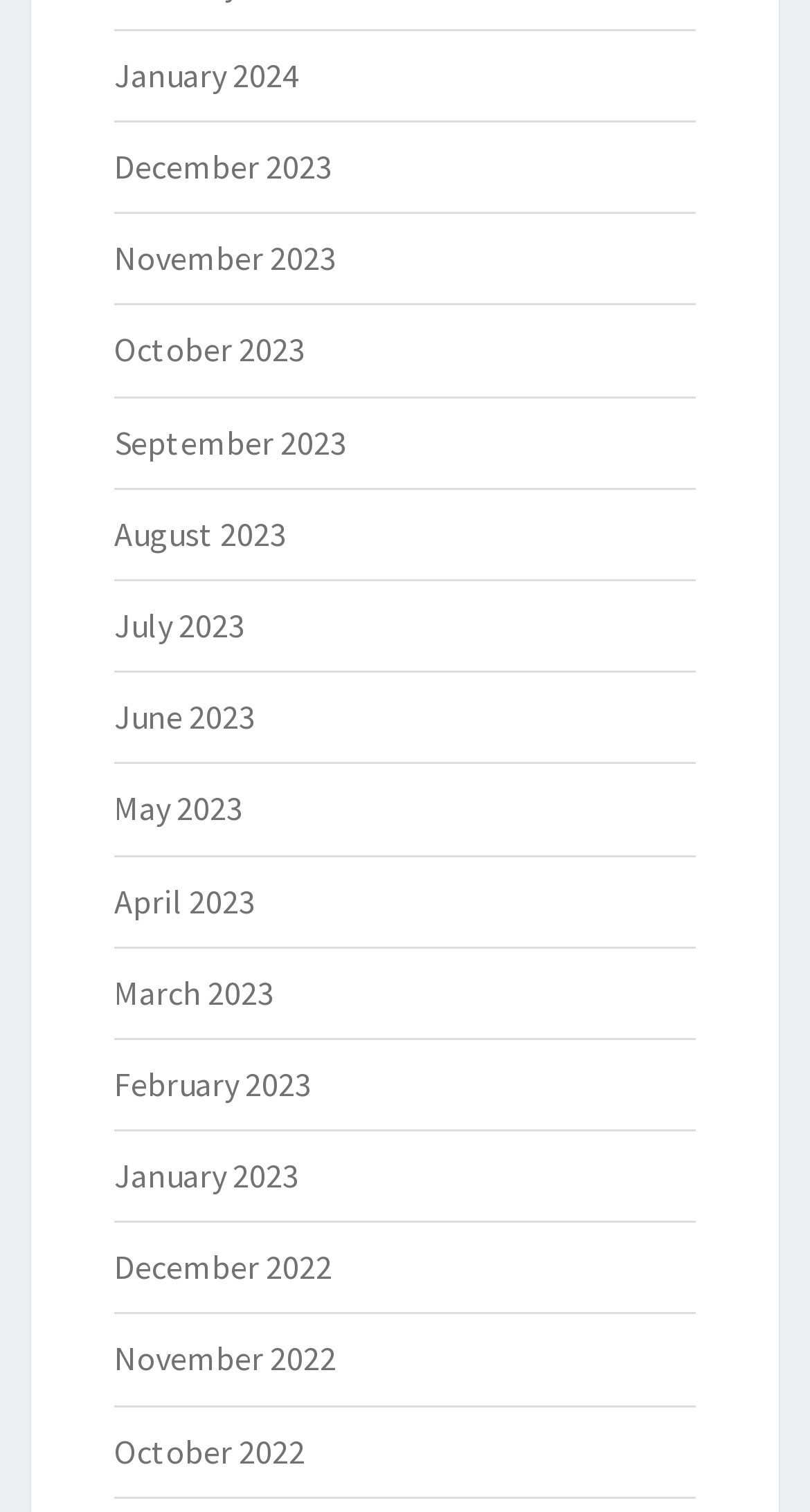What is the latest month listed?
Answer the question with a detailed explanation, including all necessary information.

By examining the list of links, I found that the latest month listed is January 2024, which is located at the top of the list.